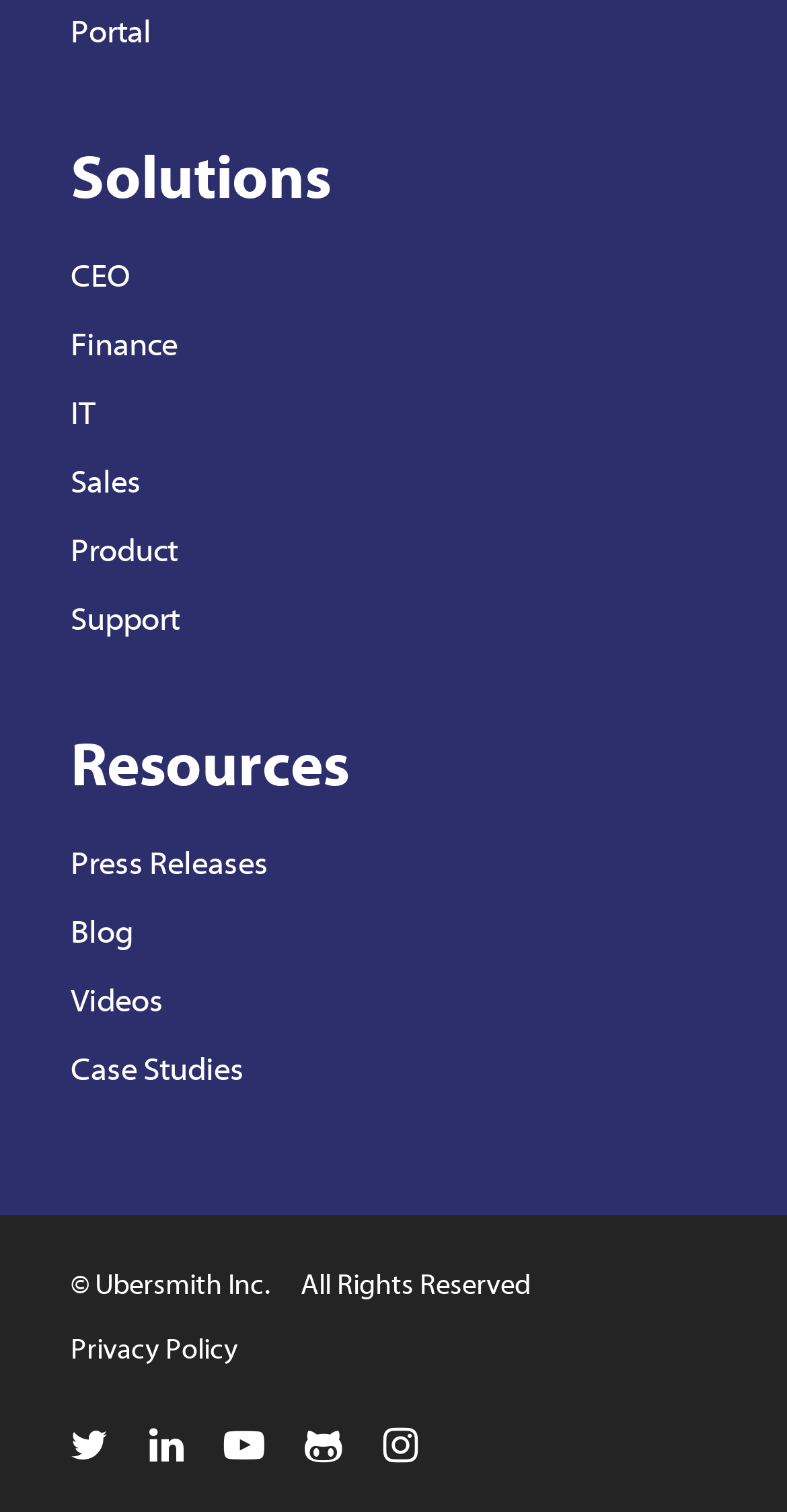Identify the bounding box coordinates of the section to be clicked to complete the task described by the following instruction: "Click on the 'copy a link to this post to clipboard' button". The coordinates should be four float numbers between 0 and 1, formatted as [left, top, right, bottom].

None